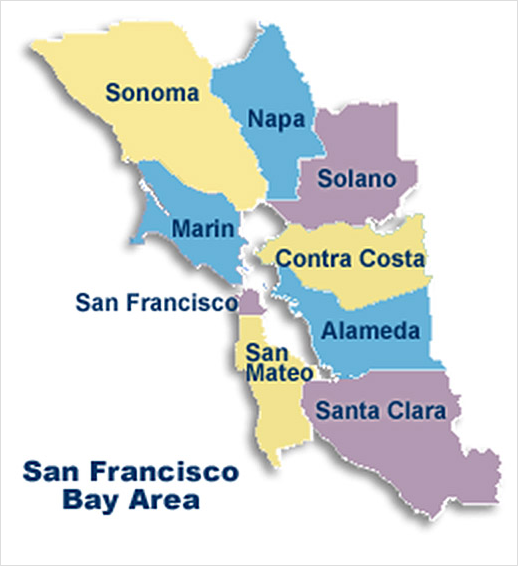What is the purpose of Measure AA?
From the screenshot, supply a one-word or short-phrase answer.

Resource allocation and community funding